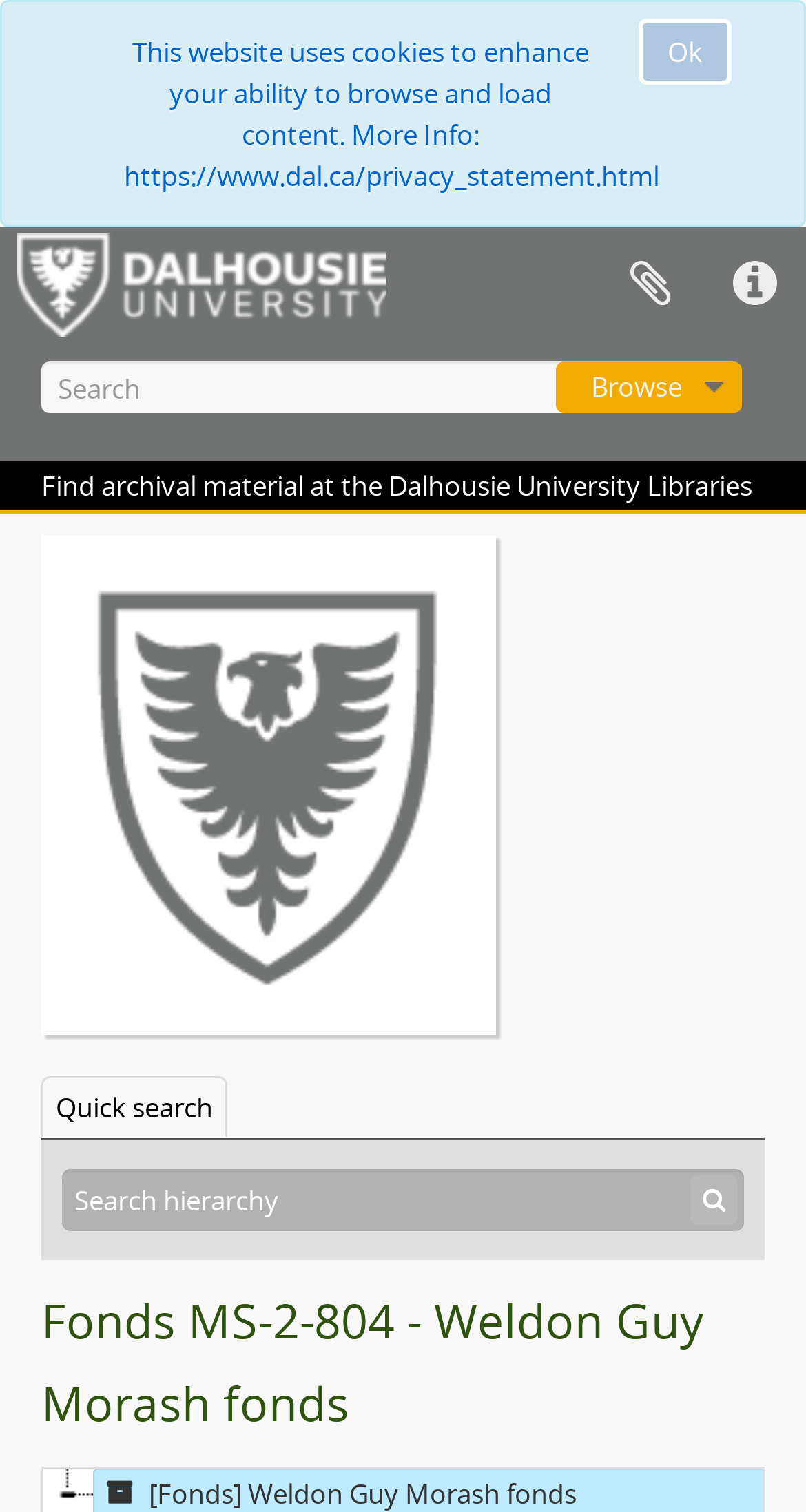From the element description parent_node: Quick links, predict the bounding box coordinates of the UI element. The coordinates must be specified in the format (top-left x, top-left y, bottom-right x, bottom-right y) and should be within the 0 to 1 range.

[0.021, 0.154, 0.479, 0.223]